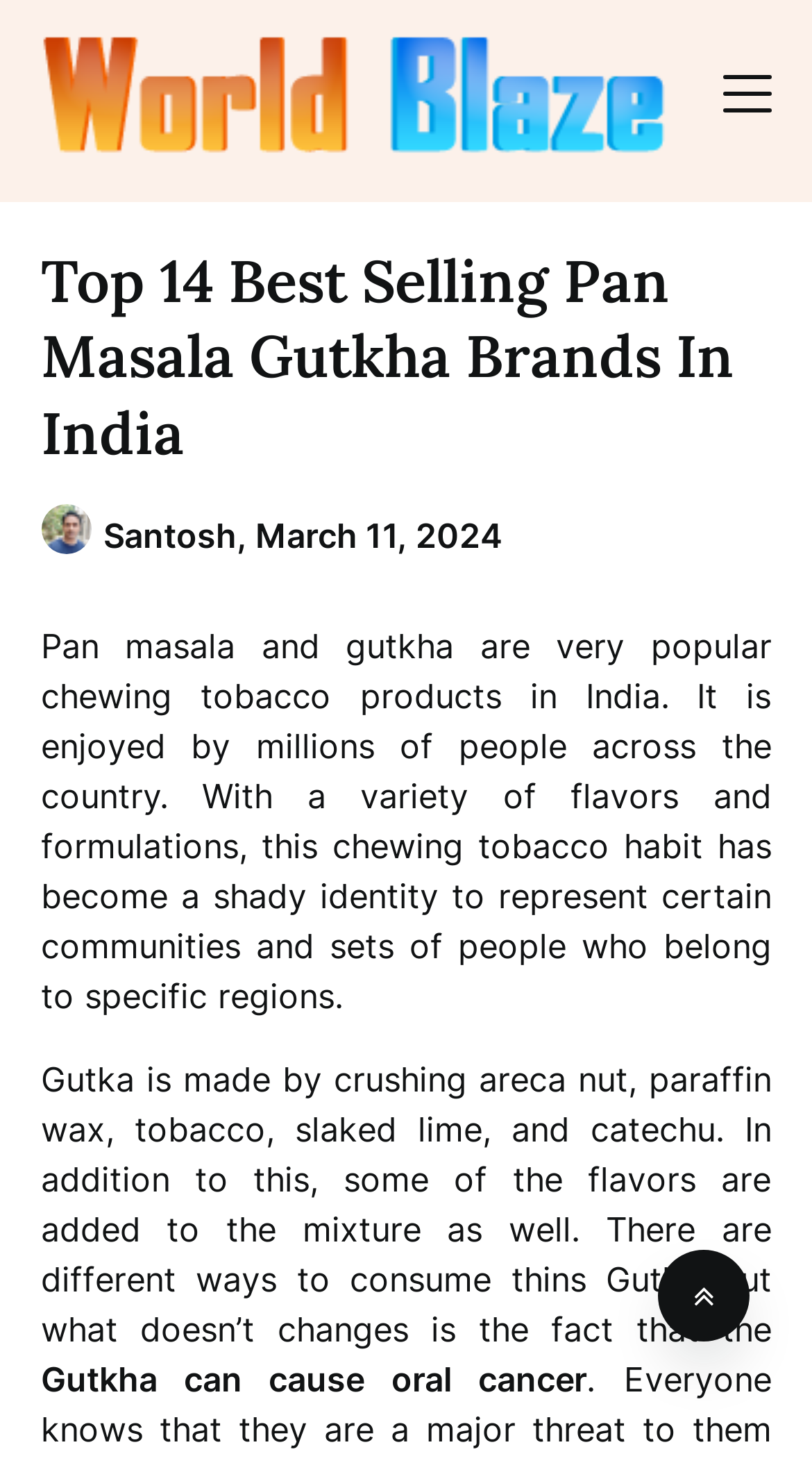Give a concise answer of one word or phrase to the question: 
What is the date of publication?

March 11, 2024